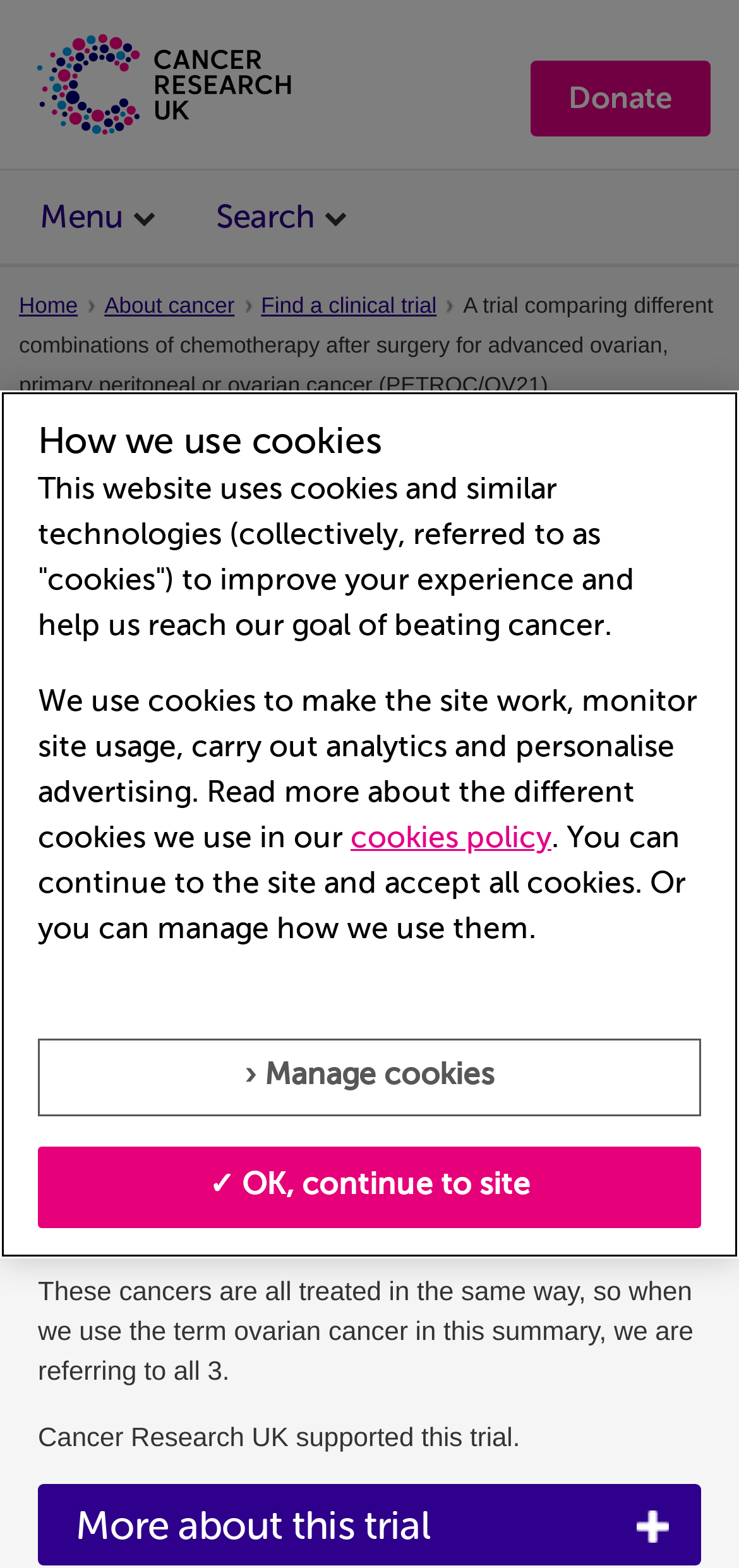Provide a one-word or brief phrase answer to the question:
What is the phase of this trial?

Phase 2